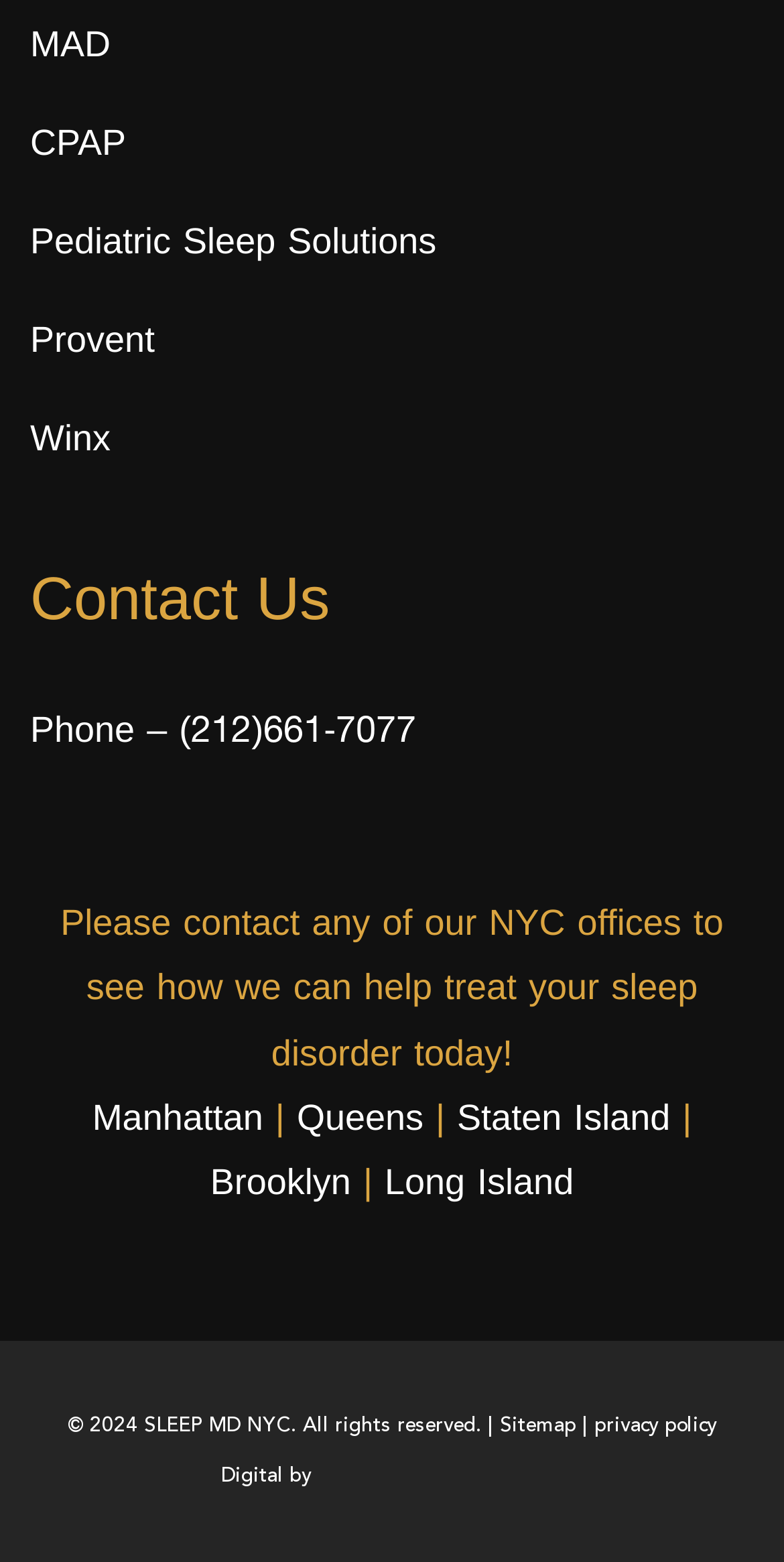Give the bounding box coordinates for the element described by: "cement tongue 5s".

None